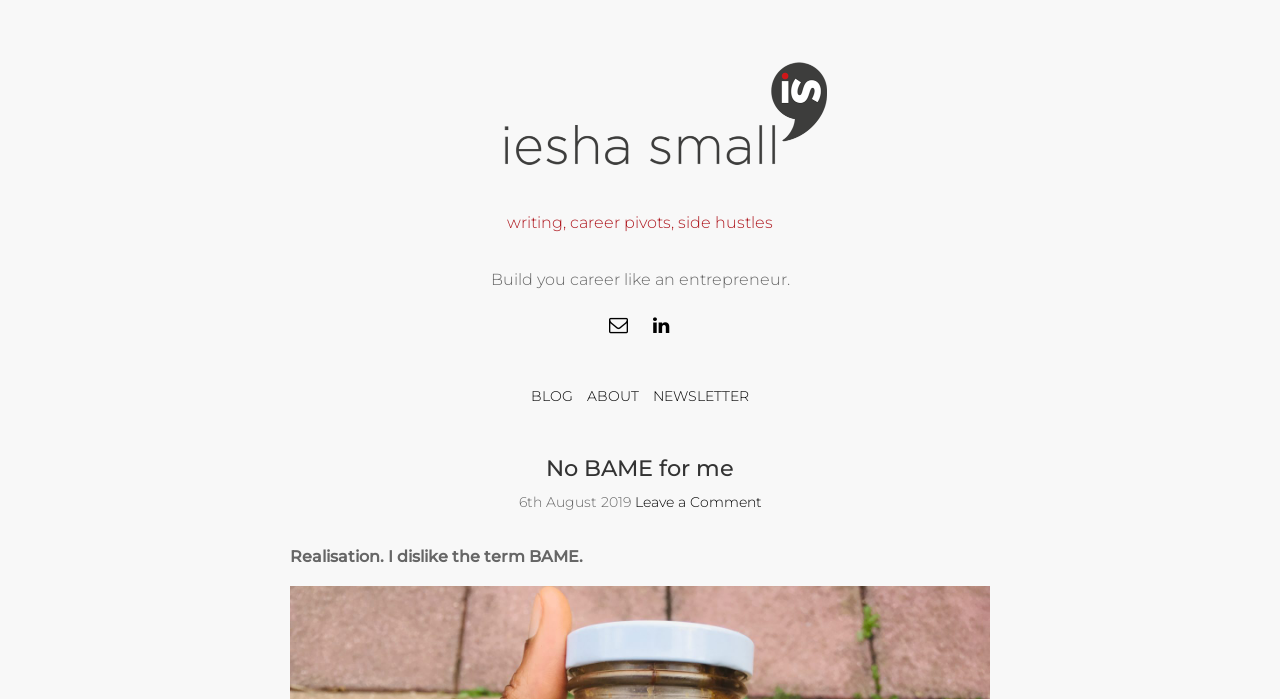Please respond to the question with a concise word or phrase:
What is the date of the blog post?

6th August 2019